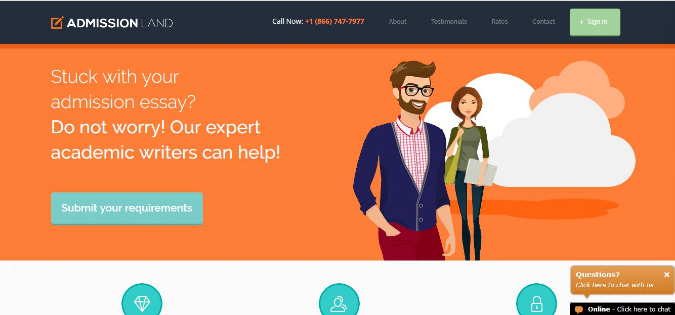Refer to the screenshot and answer the following question in detail:
What is the purpose of the call-to-action button?

The caption states that the clear call-to-action button encourages visitors to 'Submit your requirements', facilitating immediate interaction and allowing users to take the first step in seeking help from the service.